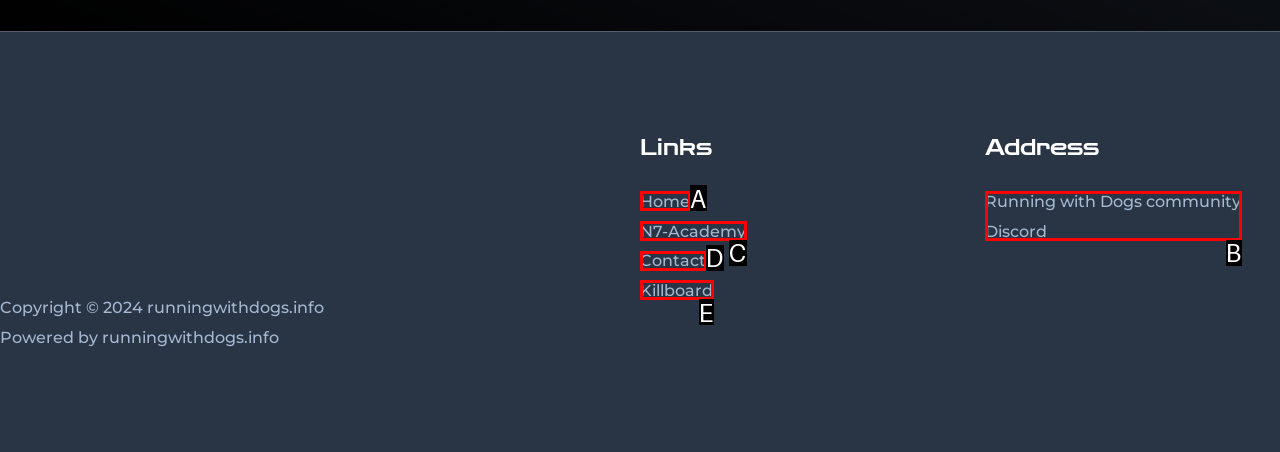Determine which HTML element best fits the description: Running with Dogs community Discord
Answer directly with the letter of the matching option from the available choices.

B